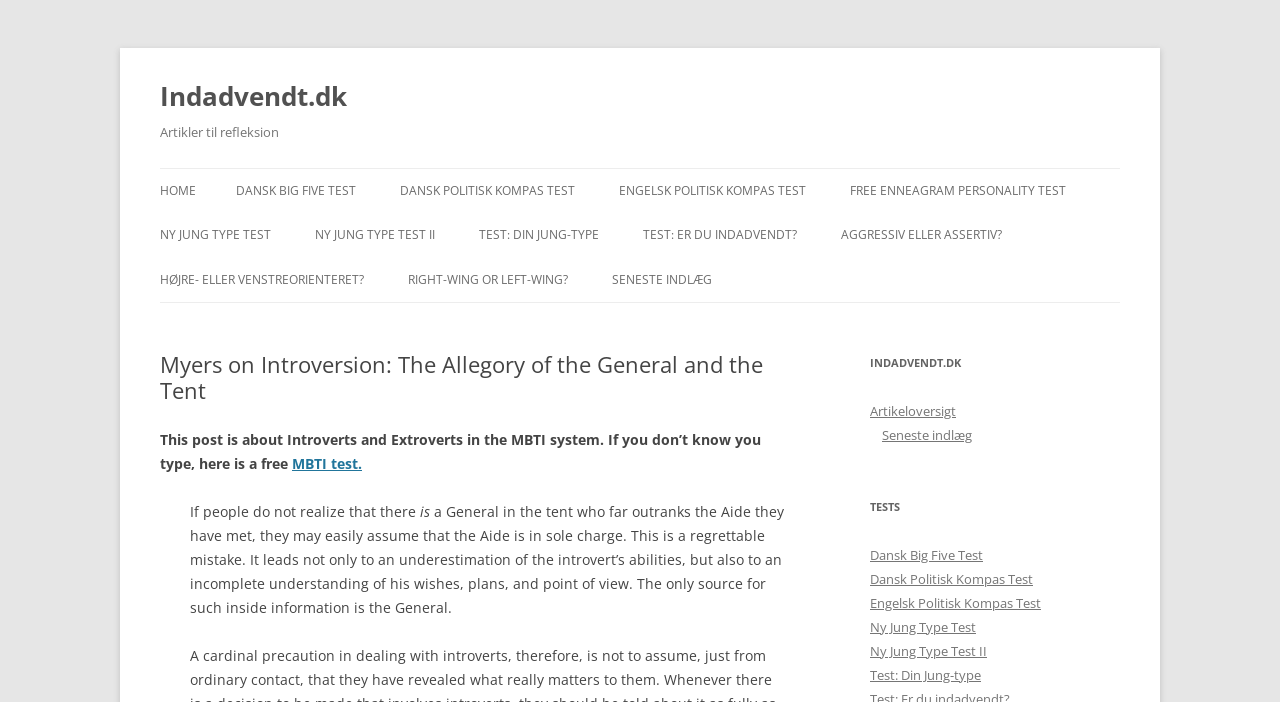Identify the bounding box coordinates for the element you need to click to achieve the following task: "View the latest posts". The coordinates must be four float values ranging from 0 to 1, formatted as [left, top, right, bottom].

[0.478, 0.367, 0.556, 0.43]